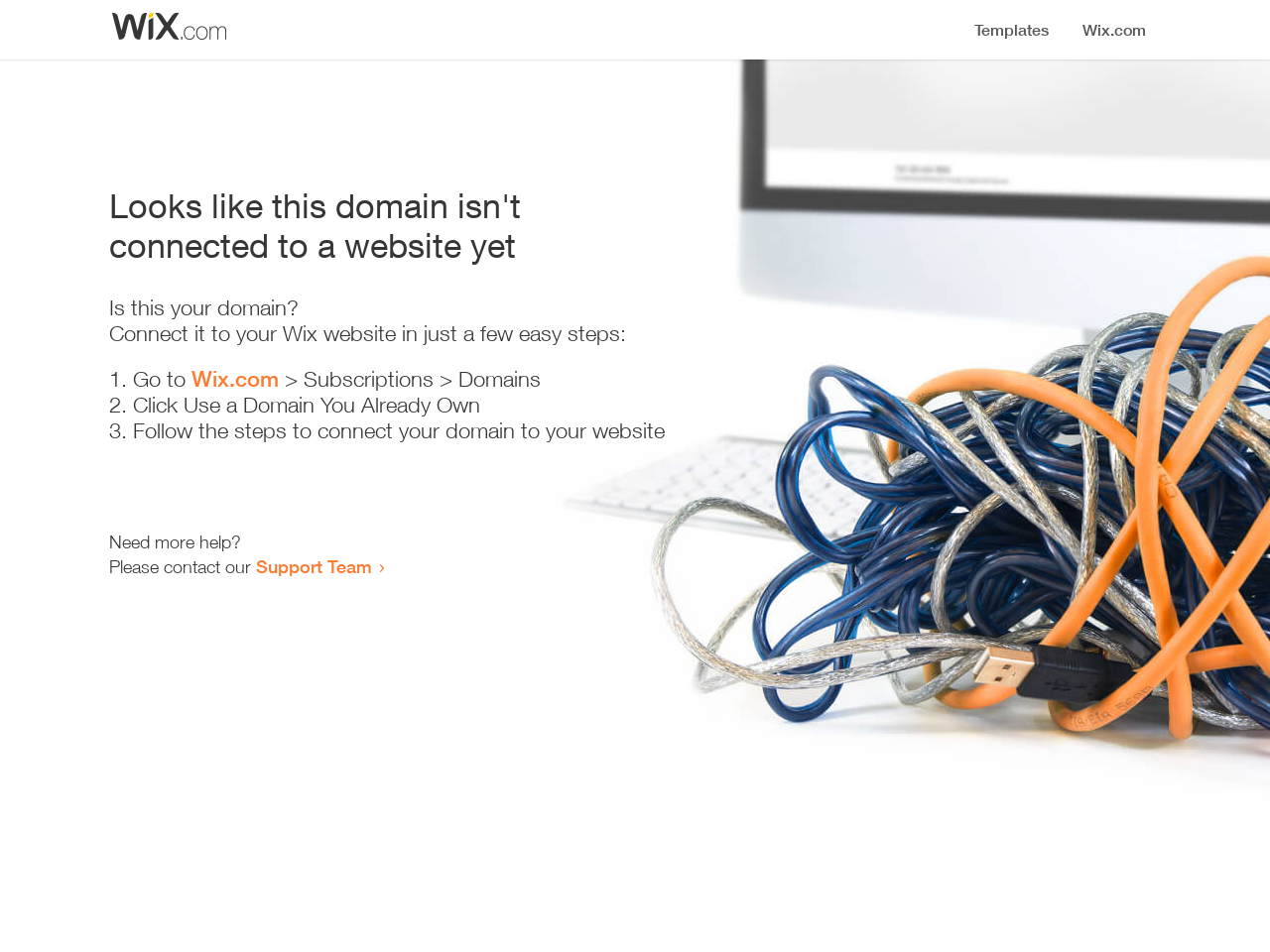Is the domain currently in use?
Based on the screenshot, answer the question with a single word or phrase.

No